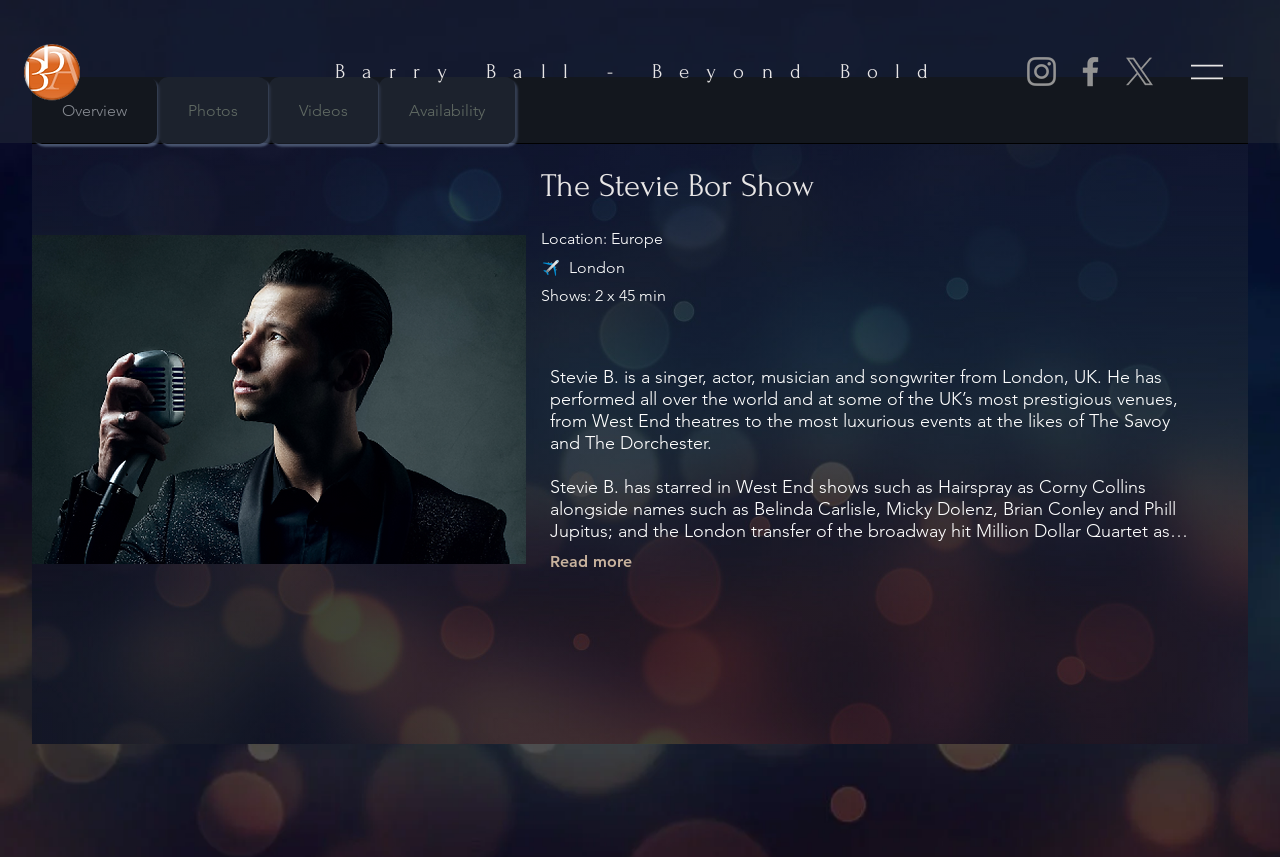Determine the bounding box coordinates of the element that should be clicked to execute the following command: "Watch video".

None